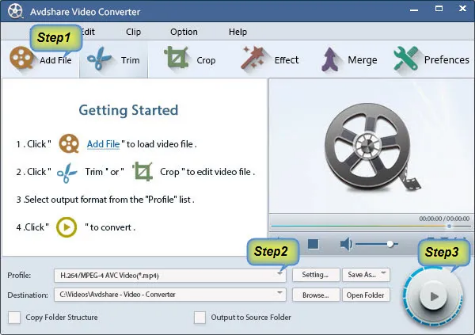Describe all significant details and elements found in the image.

The image showcases the user interface of the Avdshare Video Converter, a tool designed to simplify the process of converting and editing video files, particularly MP4s for compatibility with platforms like Instagram. 

Highlighted prominently are the steps to get started with the conversion process: 

1. **Step 1: Add File** - Users are instructed to click on the “Add File” button to load the video they wish to convert.
   
2. **Step 2: Output Format Setting** - This step emphasizes selecting the desired output format from the “Profile” list, ensuring the video meets Instagram's requirements.
   
3. **Step 3: Start Conversion** - Finally, users are guided to click on the “Convert” button to complete the conversion process.

The interface features various editing options, such as trimming and cropping, indicated by icons on the toolbar. The layout is user-friendly, with clear labels and stepwise instructions, making it accessible for users of all skill levels. The settings area allows for additional adjustments, ensuring videos can be customized as needed before exporting.